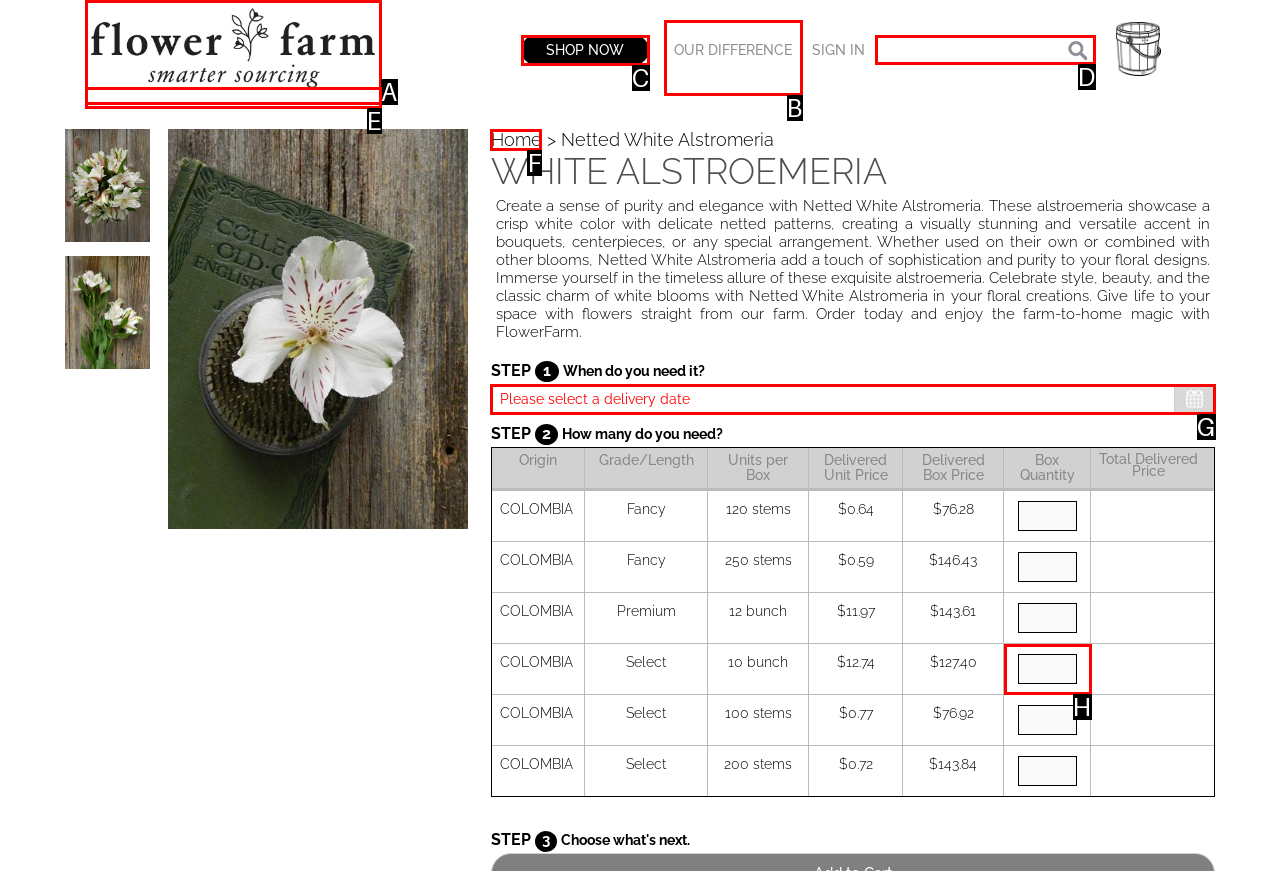Find the option that aligns with: Home
Provide the letter of the corresponding option.

F